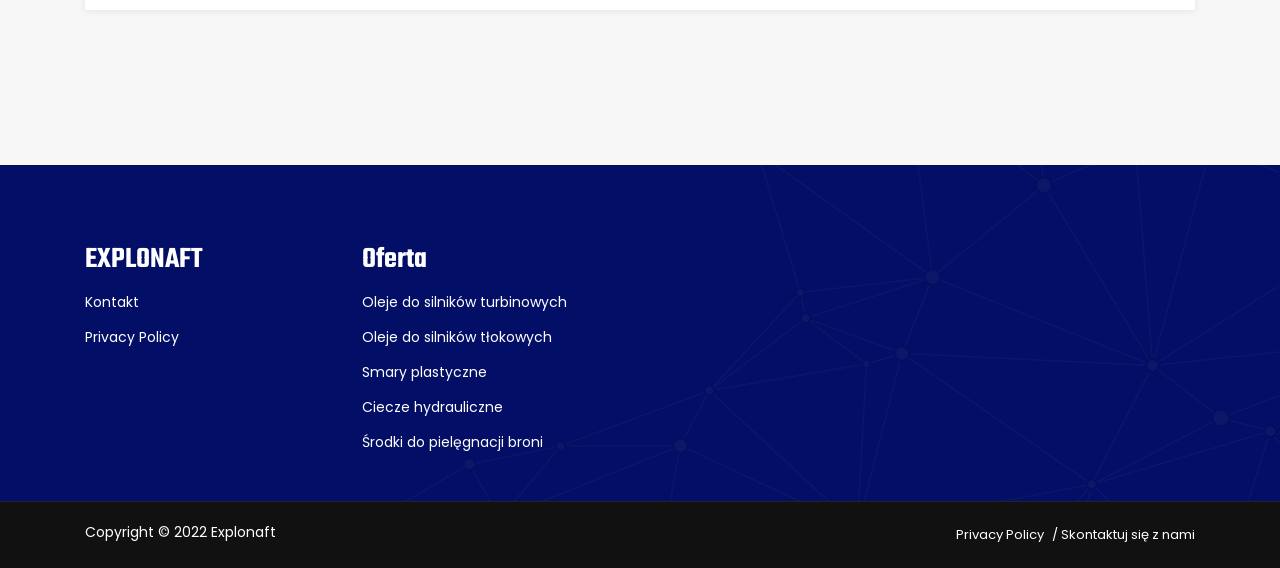Show the bounding box coordinates for the element that needs to be clicked to execute the following instruction: "View Oleje do silników turbinowych". Provide the coordinates in the form of four float numbers between 0 and 1, i.e., [left, top, right, bottom].

[0.283, 0.514, 0.443, 0.549]